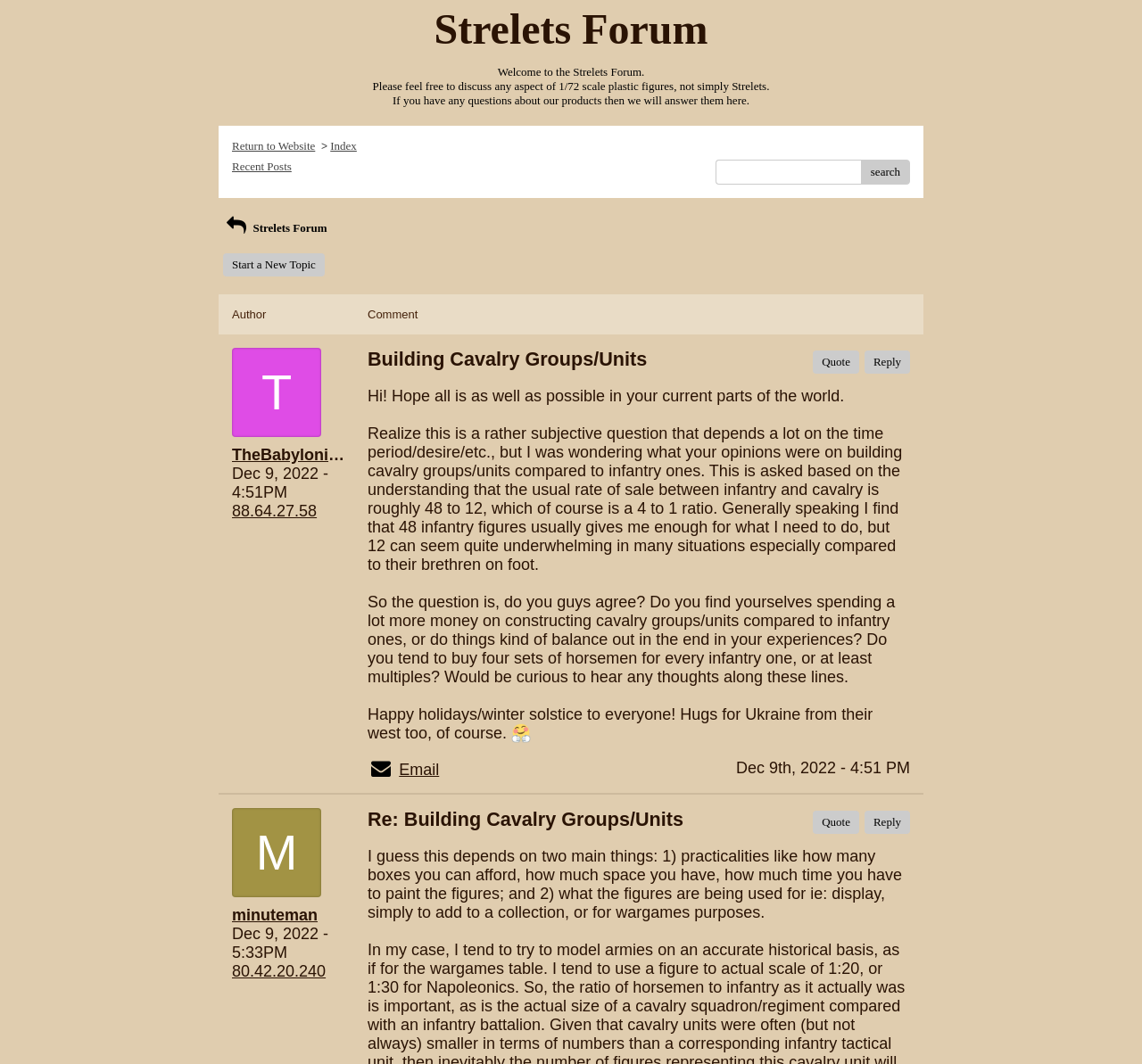Who started the topic 'Building Cavalry Groups/Units'?
Look at the screenshot and respond with a single word or phrase.

TheBabylonian109